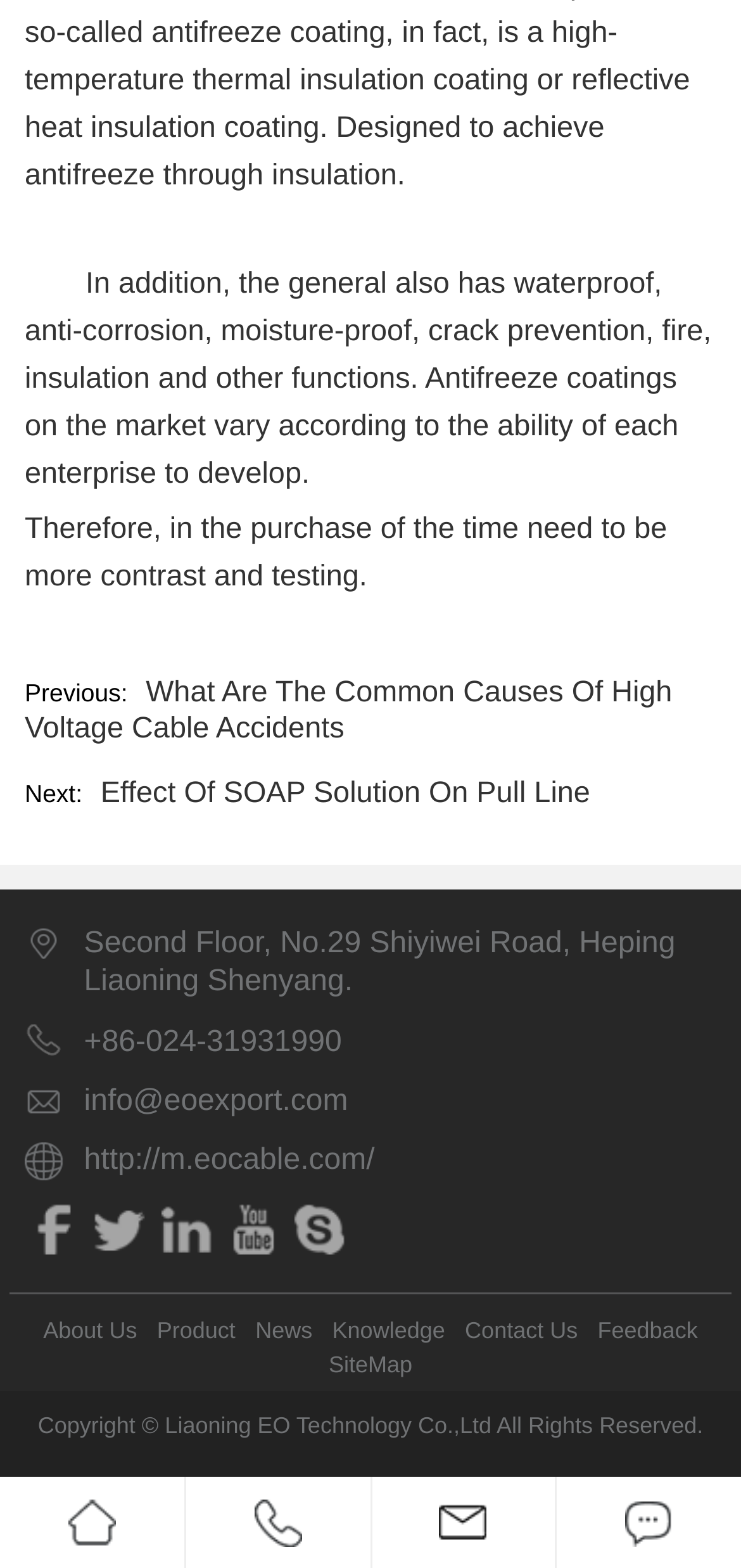How many social media links are there?
Based on the screenshot, provide your answer in one word or phrase.

5